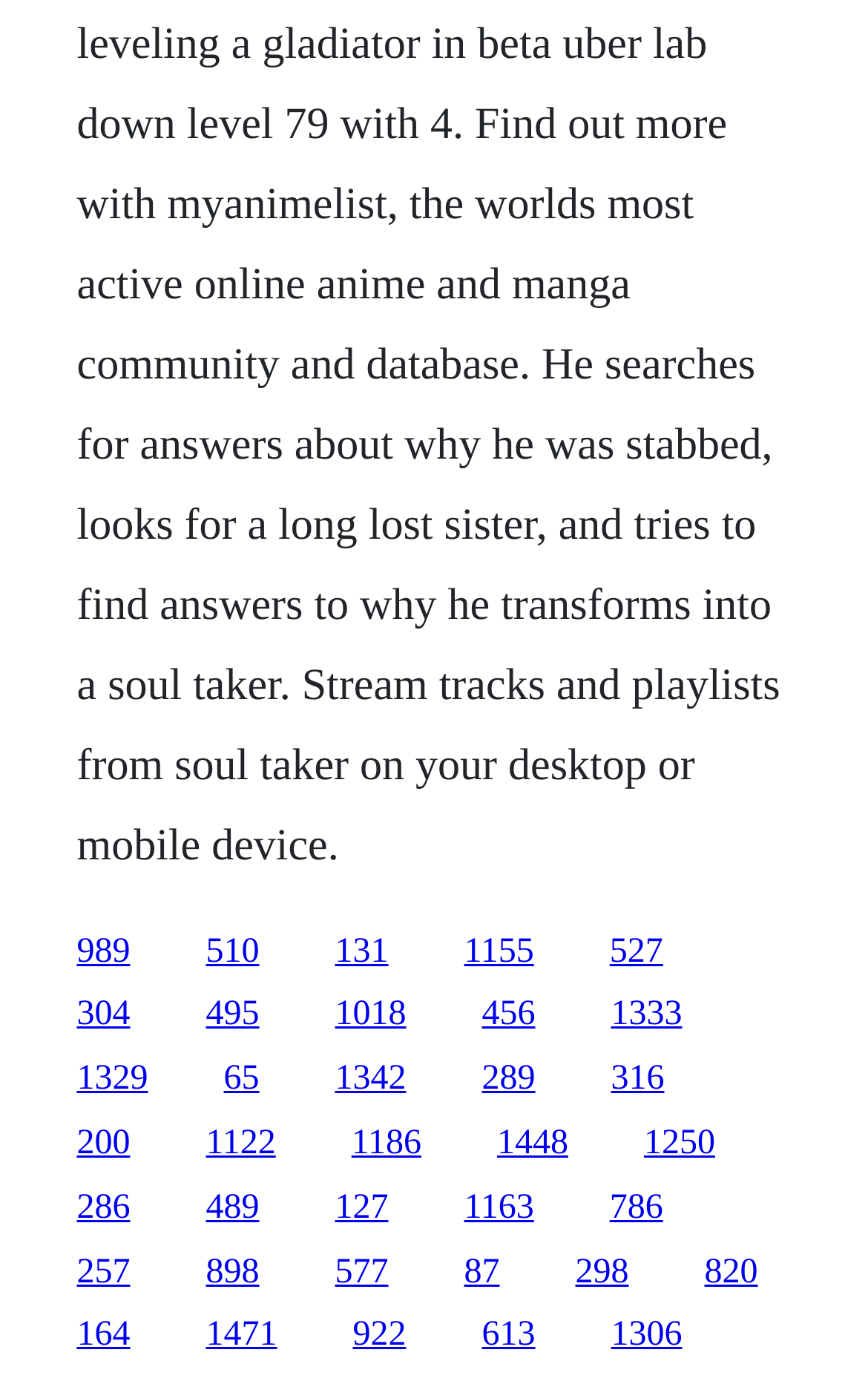How many links are on the webpage?
Answer briefly with a single word or phrase based on the image.

30